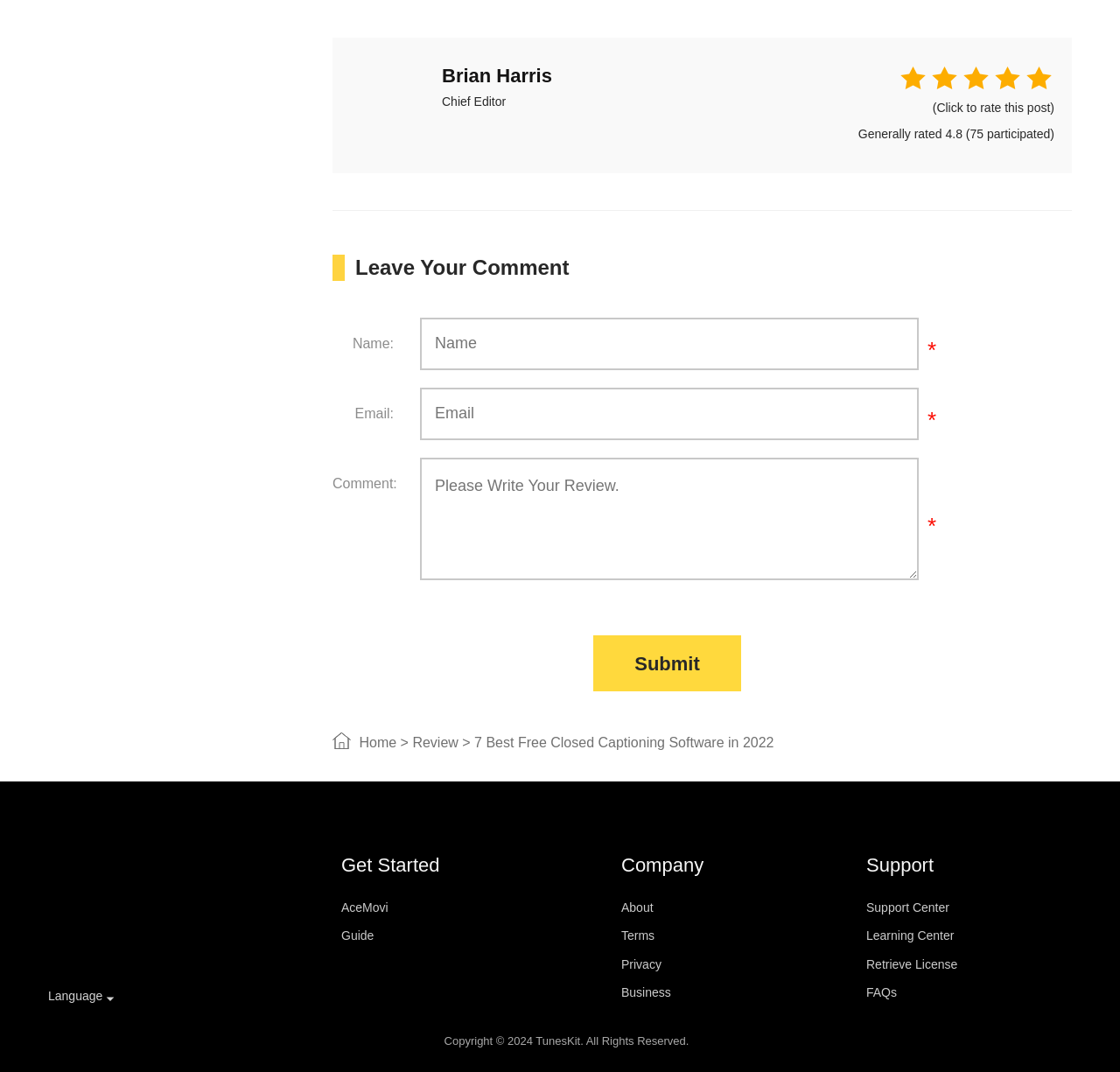How many social media links are there in the top section?
Please look at the screenshot and answer in one word or a short phrase.

2